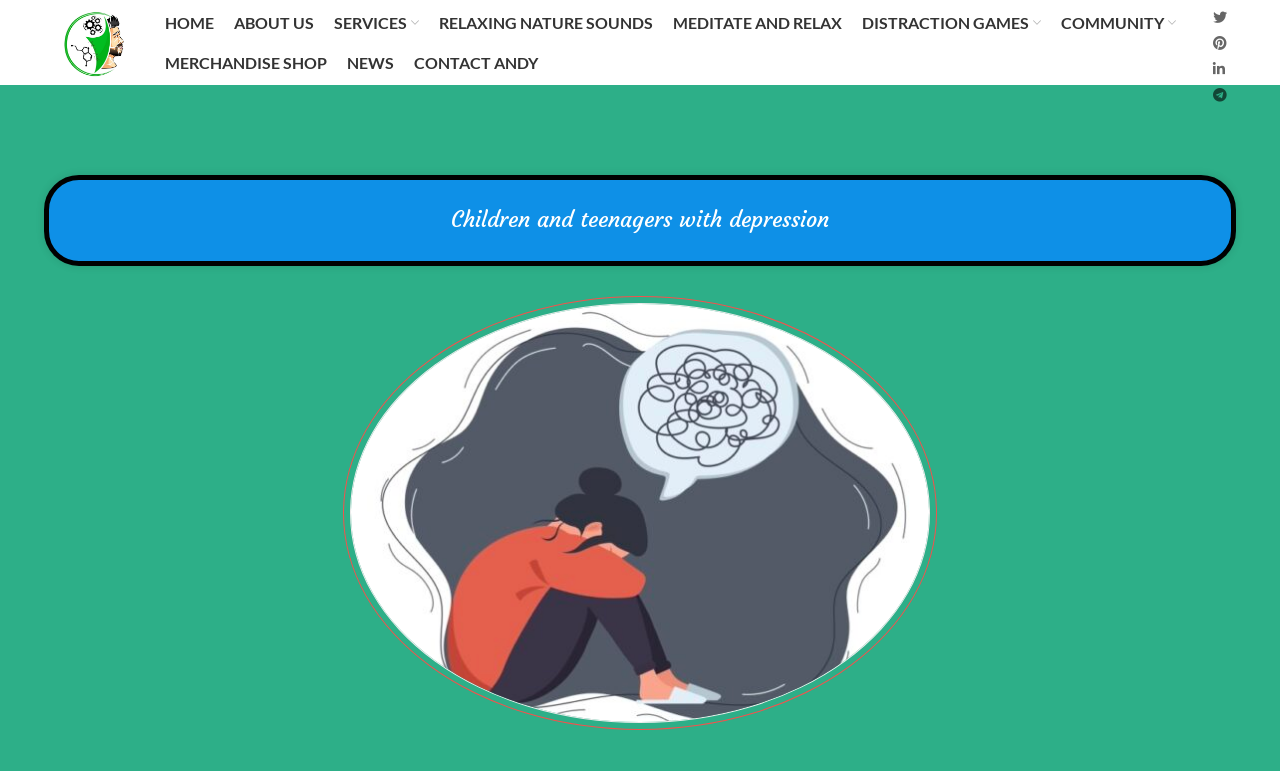Please extract the webpage's main title and generate its text content.

The symptoms of depression in children often include…